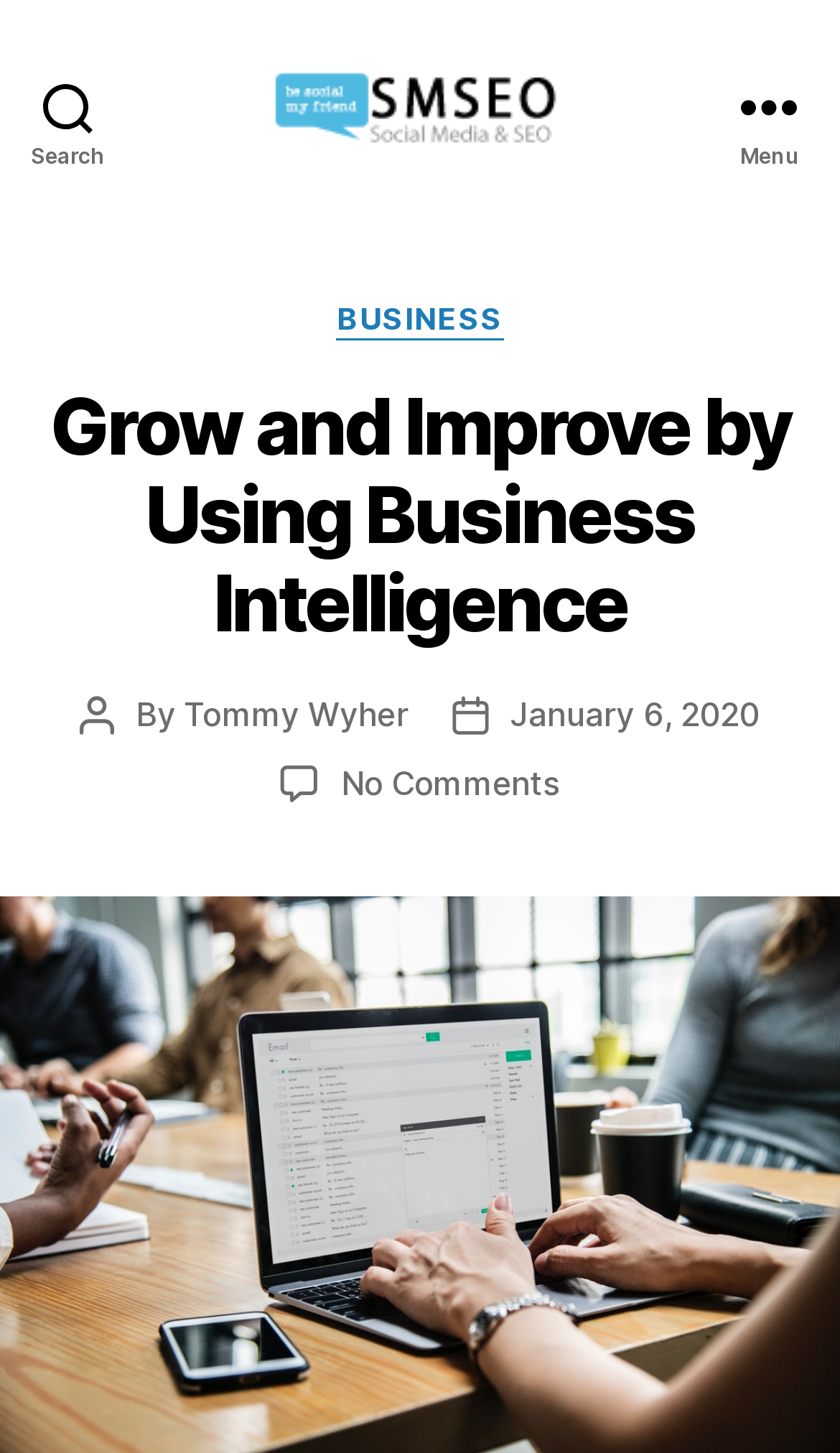Bounding box coordinates should be provided in the format (top-left x, top-left y, bottom-right x, bottom-right y) with all values between 0 and 1. Identify the bounding box for this UI element: January 6, 2020

[0.607, 0.477, 0.905, 0.505]